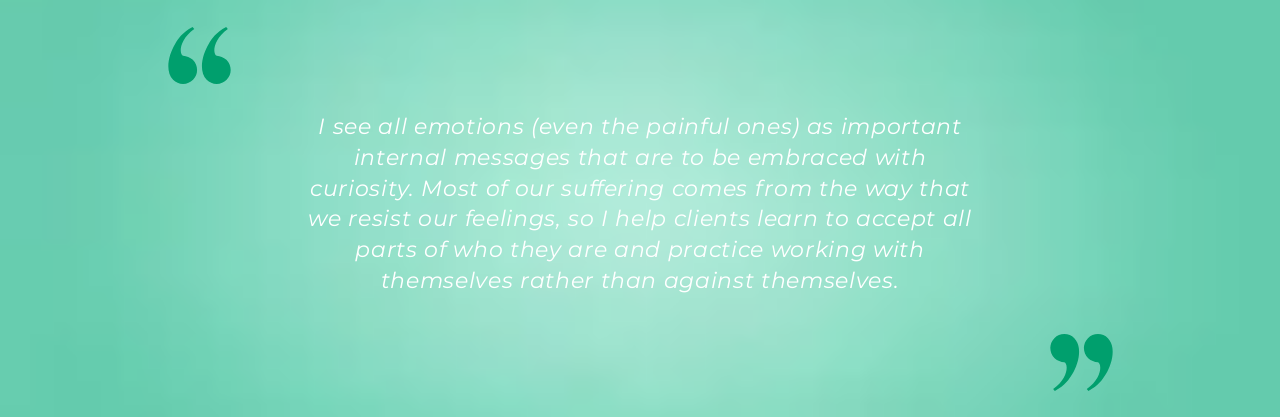What is the primary goal of the quote? Based on the screenshot, please respond with a single word or phrase.

Self-acceptance